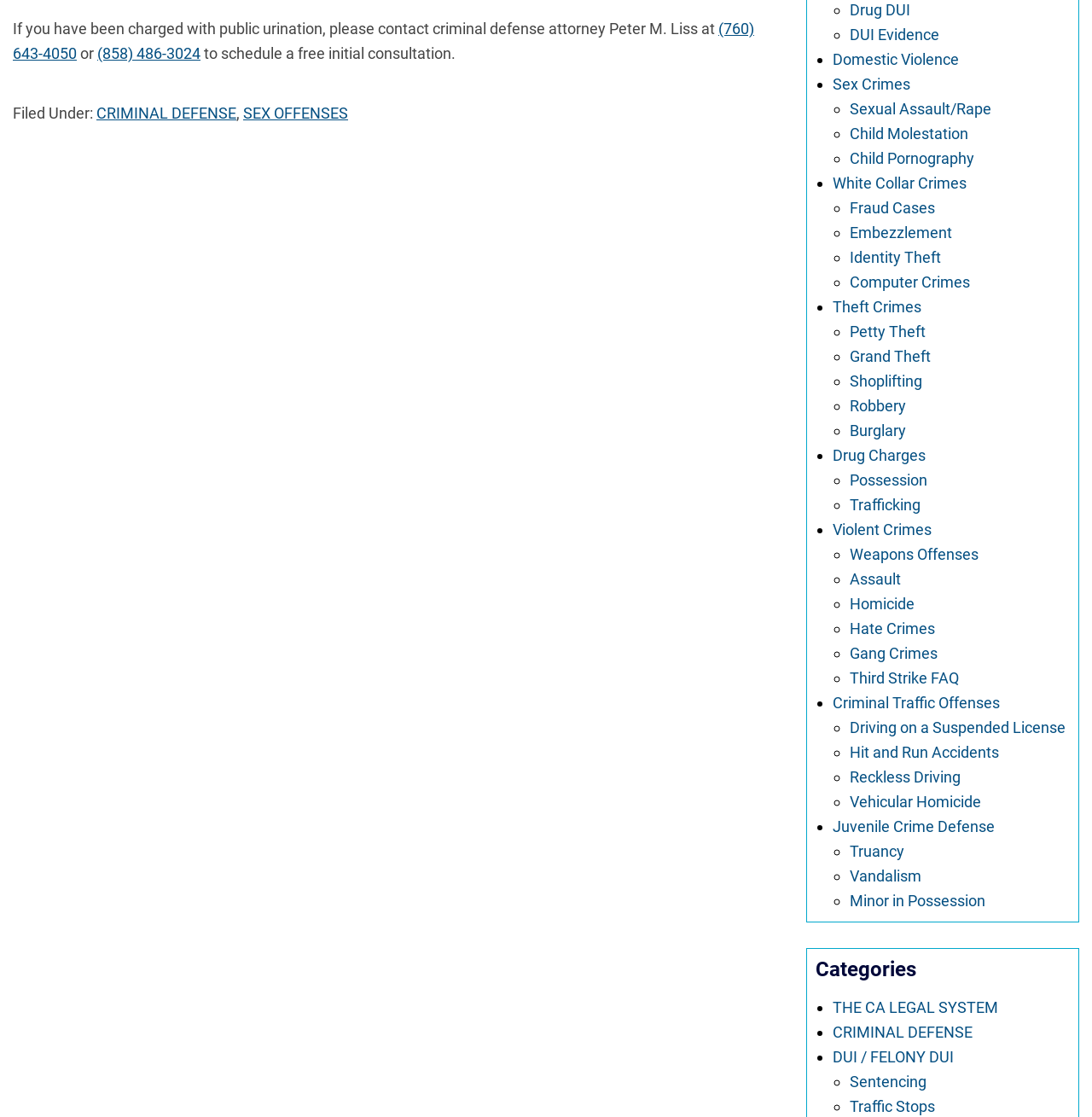What is the last type of crime listed on the webpage?
Please answer the question with a detailed and comprehensive explanation.

The last type of crime listed on the webpage is truancy, which is listed under the category of juvenile crime defense. It is the last item in the list of crimes defended by the attorney.